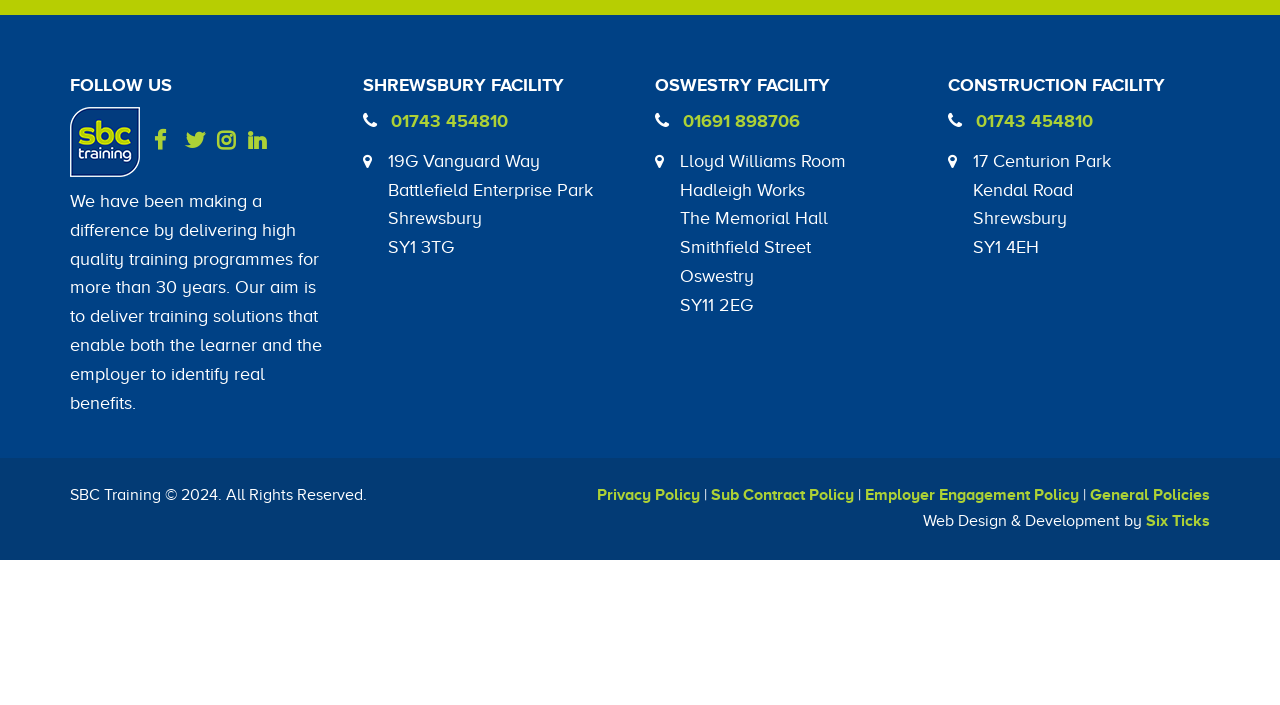Who designed and developed this website?
Please look at the screenshot and answer in one word or a short phrase.

Six Ticks